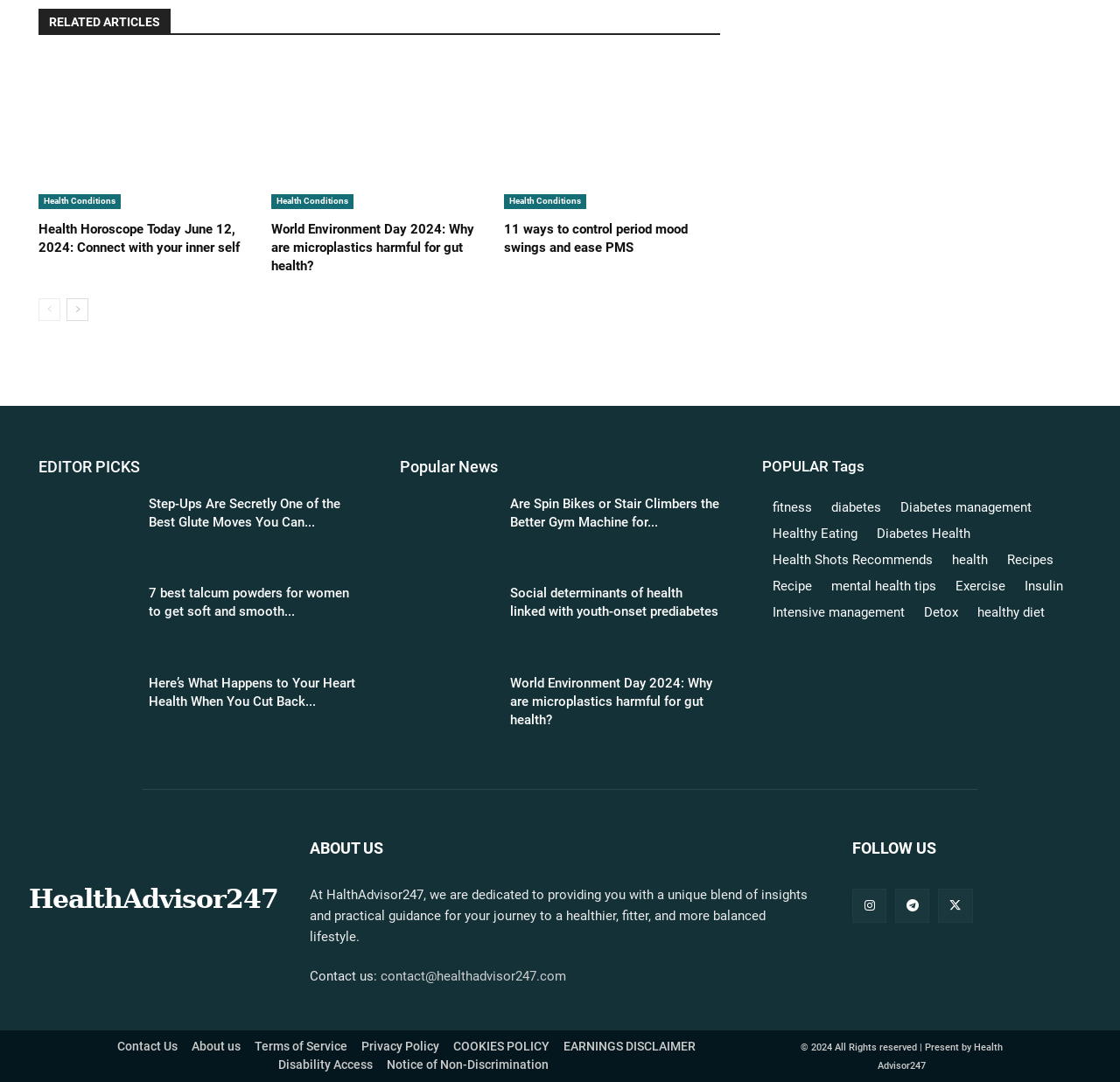Locate the bounding box of the UI element with the following description: "Telegram".

[0.799, 0.821, 0.83, 0.853]